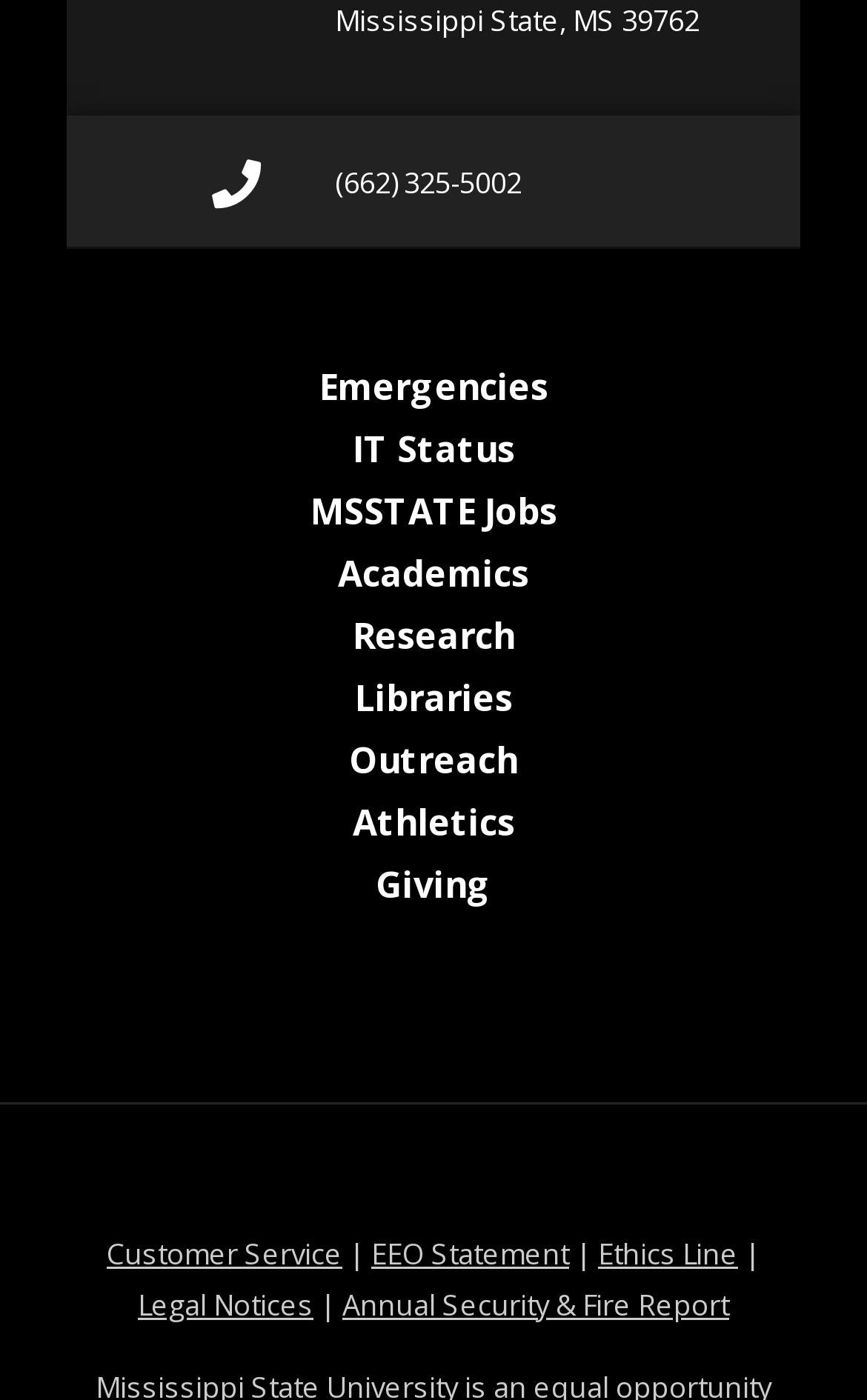Please answer the following question using a single word or phrase: 
What is the phone number to call for emergencies?

(662) 325-5002